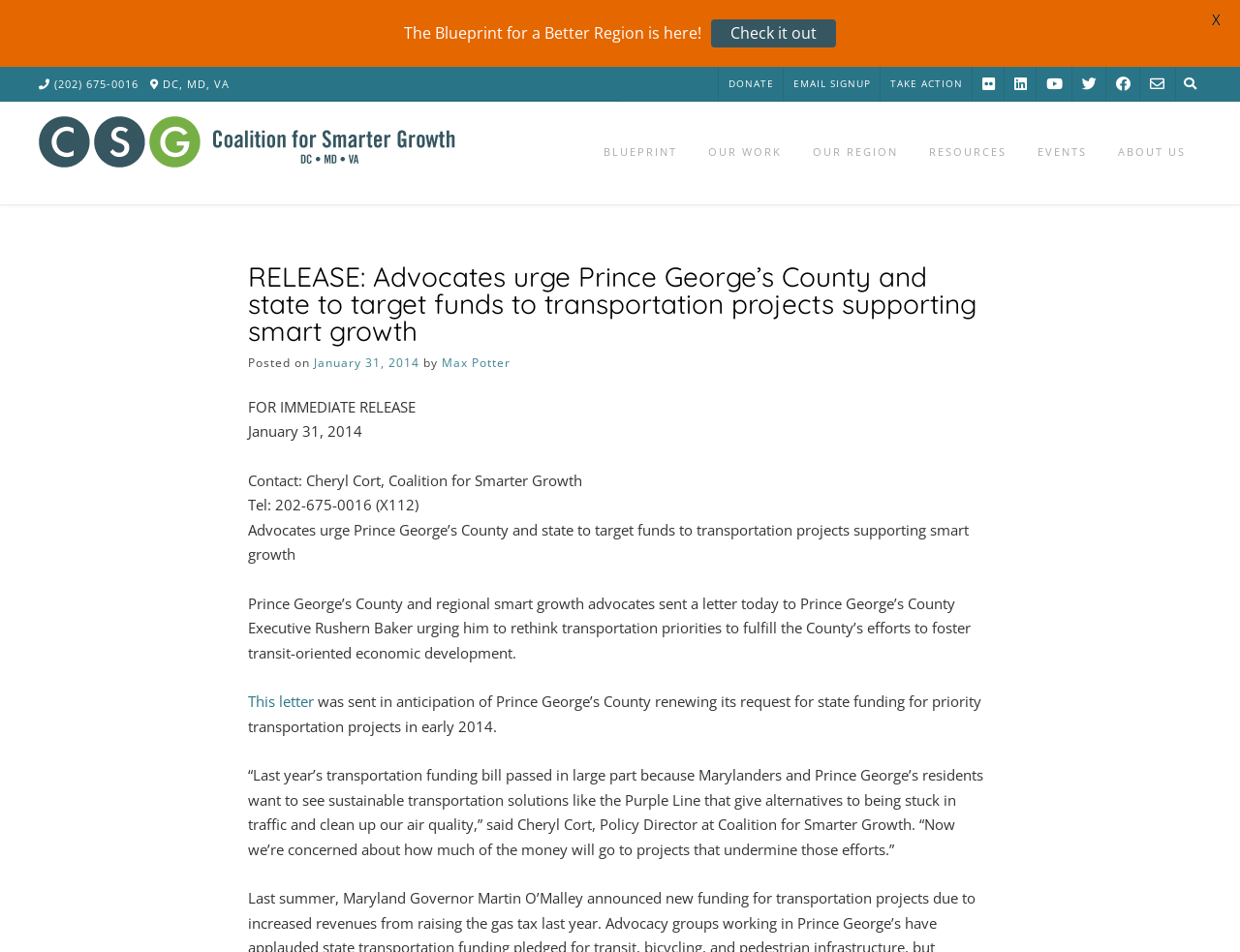Please reply to the following question using a single word or phrase: 
What is the logo of the organization?

CSG Logo